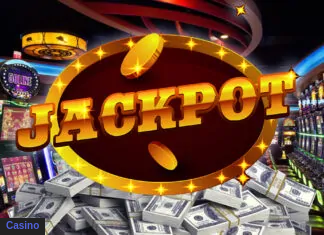Please provide a one-word or phrase answer to the question: 
What is the background of the image filled with?

Stacks of money